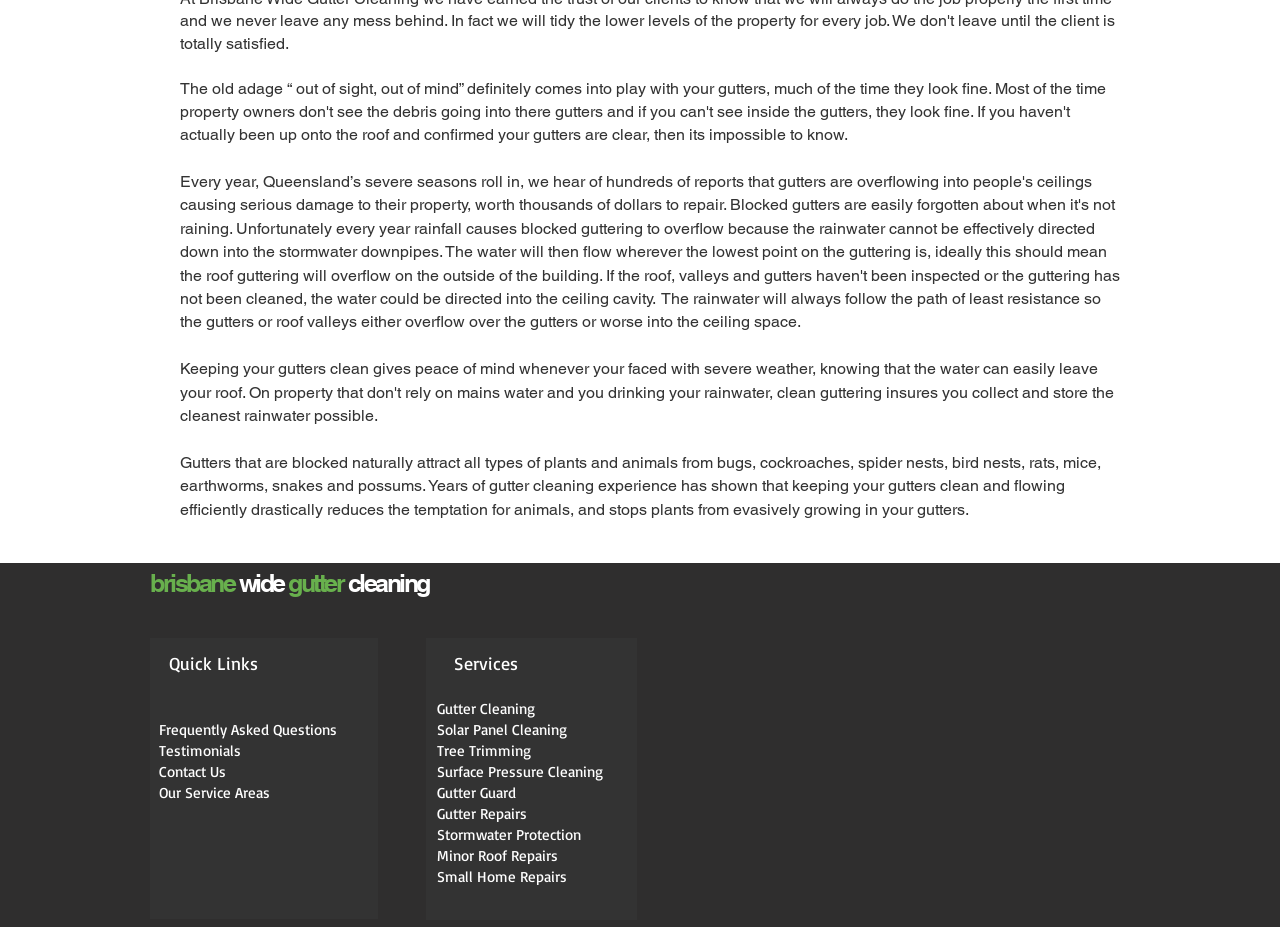Determine the bounding box for the described HTML element: "Solar Panel Cleaning". Ensure the coordinates are four float numbers between 0 and 1 in the format [left, top, right, bottom].

[0.341, 0.776, 0.443, 0.797]